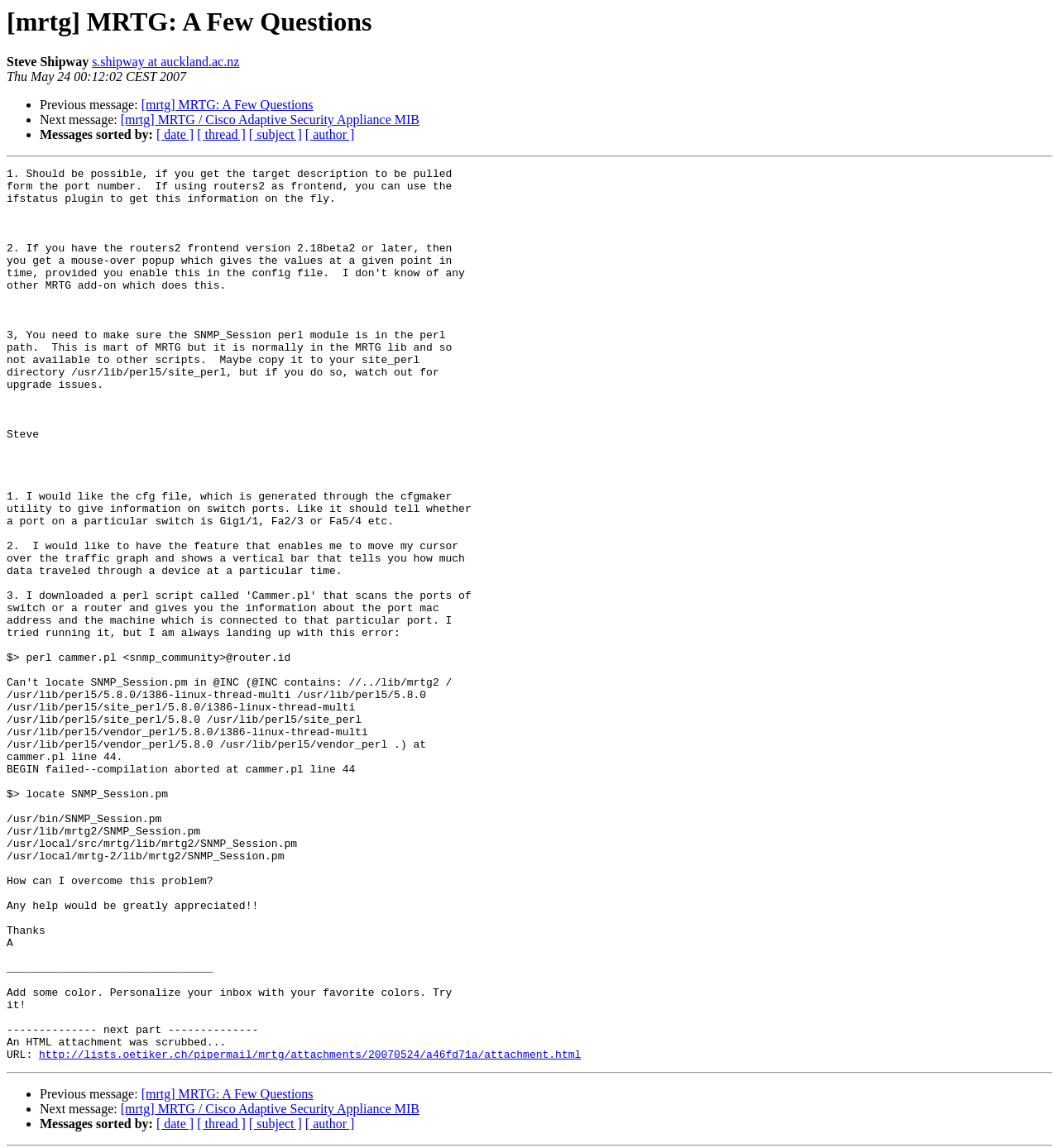Explain the webpage's layout and main content in detail.

The webpage appears to be a discussion forum or mailing list archive, specifically a thread related to MRTG (Multi Router Traffic Grapher). 

At the top, there is a heading that reads '[mrtg] MRTG: A Few Questions'. Below this heading, there is a line of text that displays the author's name, 'Steve Shipway', and their email address, 's.shipway at auckland.ac.nz'. The date 'Thu May 24 00:12:02 CEST 2007' is also shown.

The main content of the page is divided into two sections, separated by horizontal lines. The first section contains a list of links to previous and next messages, as well as options to sort messages by date, thread, subject, or author. 

In the second section, there is another set of links to previous and next messages, along with the same sorting options. This section also contains a link to an attachment, 'http://lists.oetiker.ch/pipermail/mrtg/attachments/20070524/a46fd71a/attachment.html'.

Throughout the page, there are several list markers ('•') that indicate the start of a new list item. The links and text are arranged in a linear fashion, with each element positioned below the previous one.